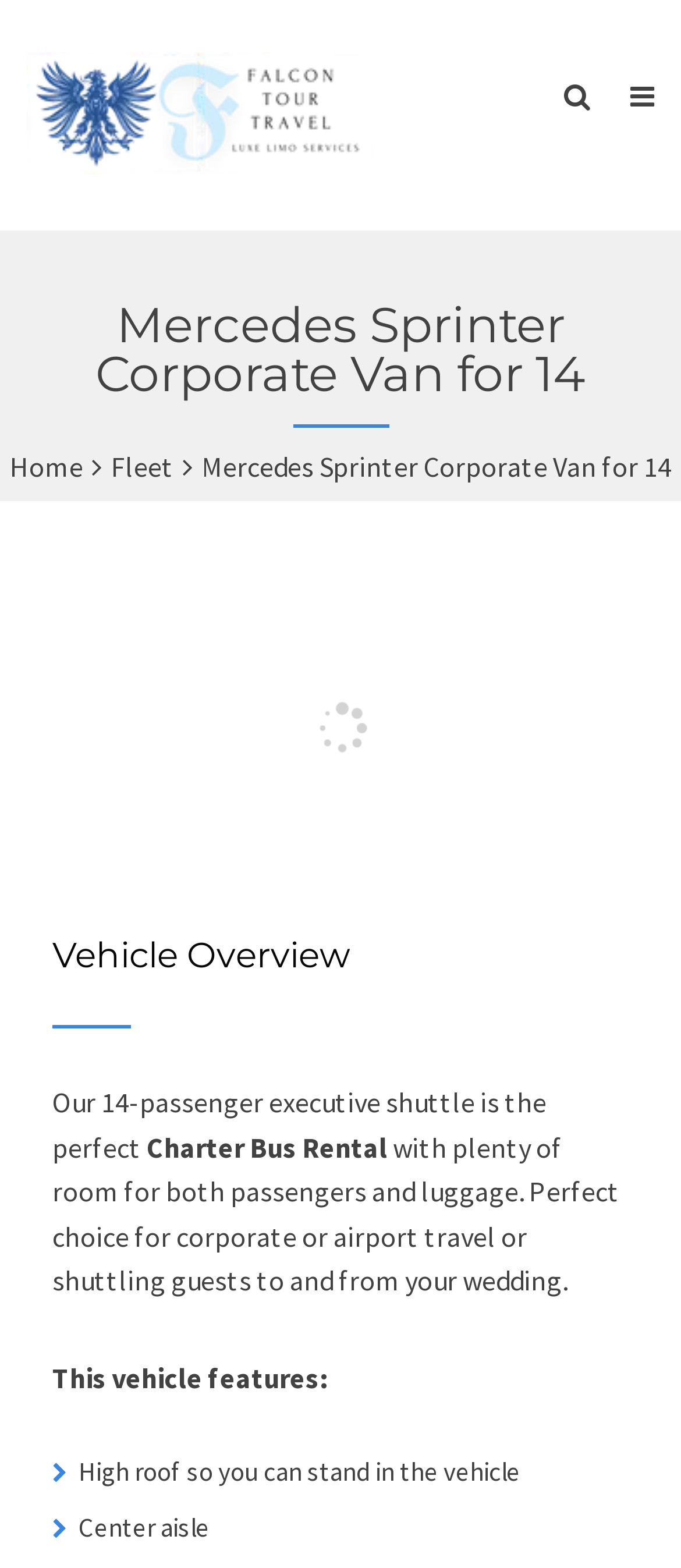Respond to the following query with just one word or a short phrase: 
What is a feature of the vehicle?

High roof